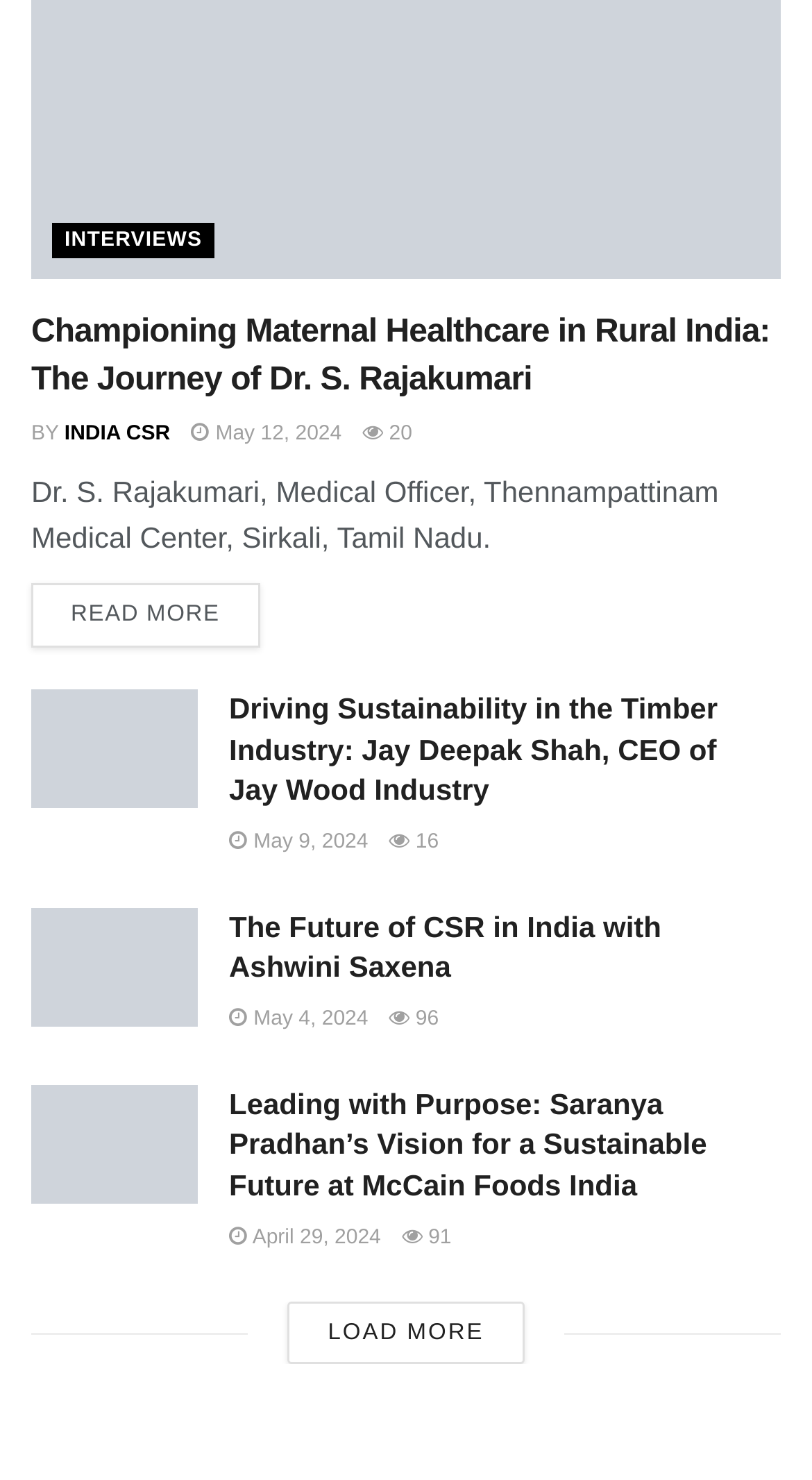Determine the bounding box coordinates for the UI element with the following description: "India CSR". The coordinates should be four float numbers between 0 and 1, represented as [left, top, right, bottom].

[0.079, 0.286, 0.209, 0.301]